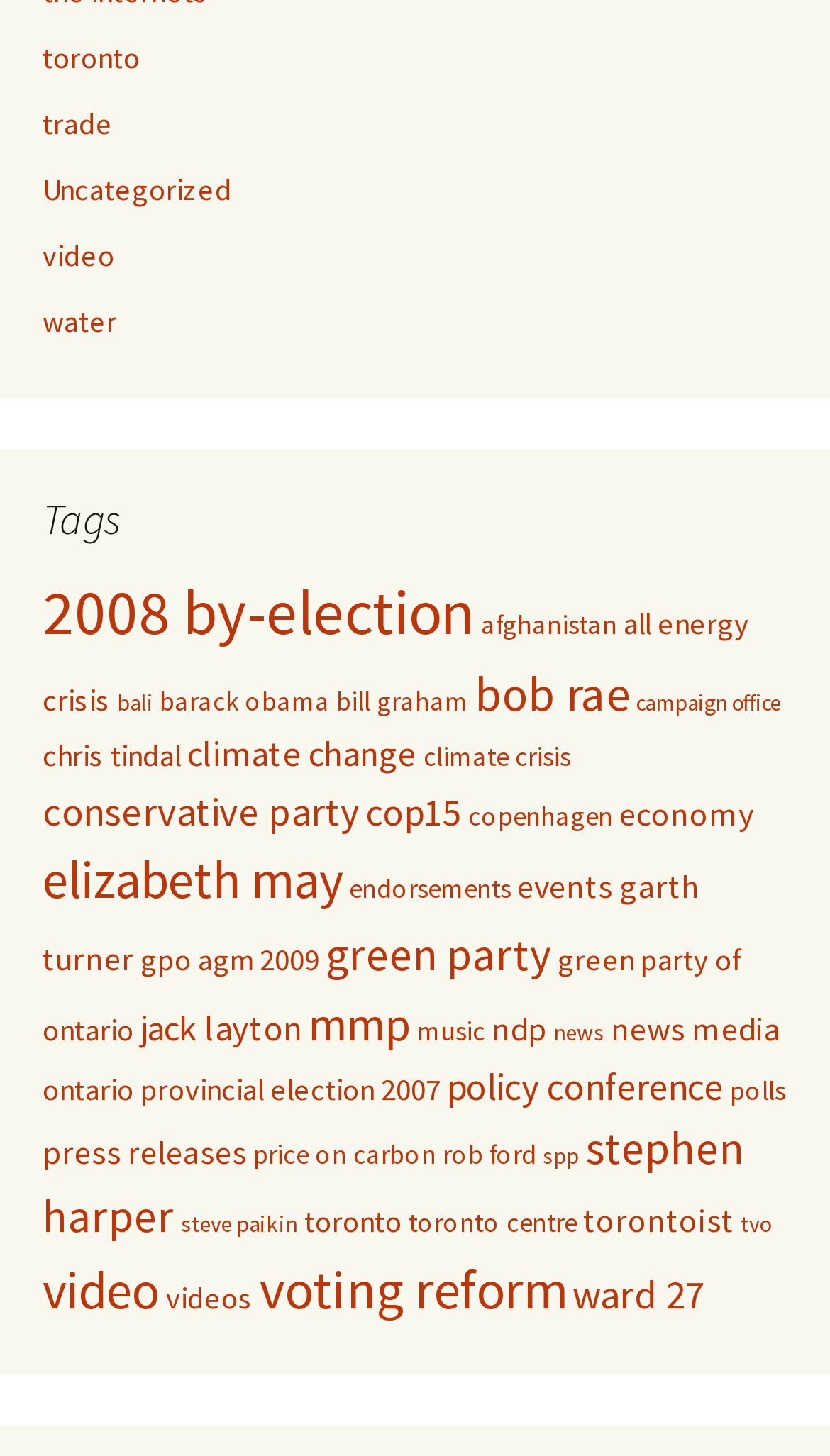What is the most popular topic on this webpage?
Kindly offer a comprehensive and detailed response to the question.

I looked at the number of items associated with each tag and found that 'voting reform' has the most items, 20, making it the most popular topic on this webpage.